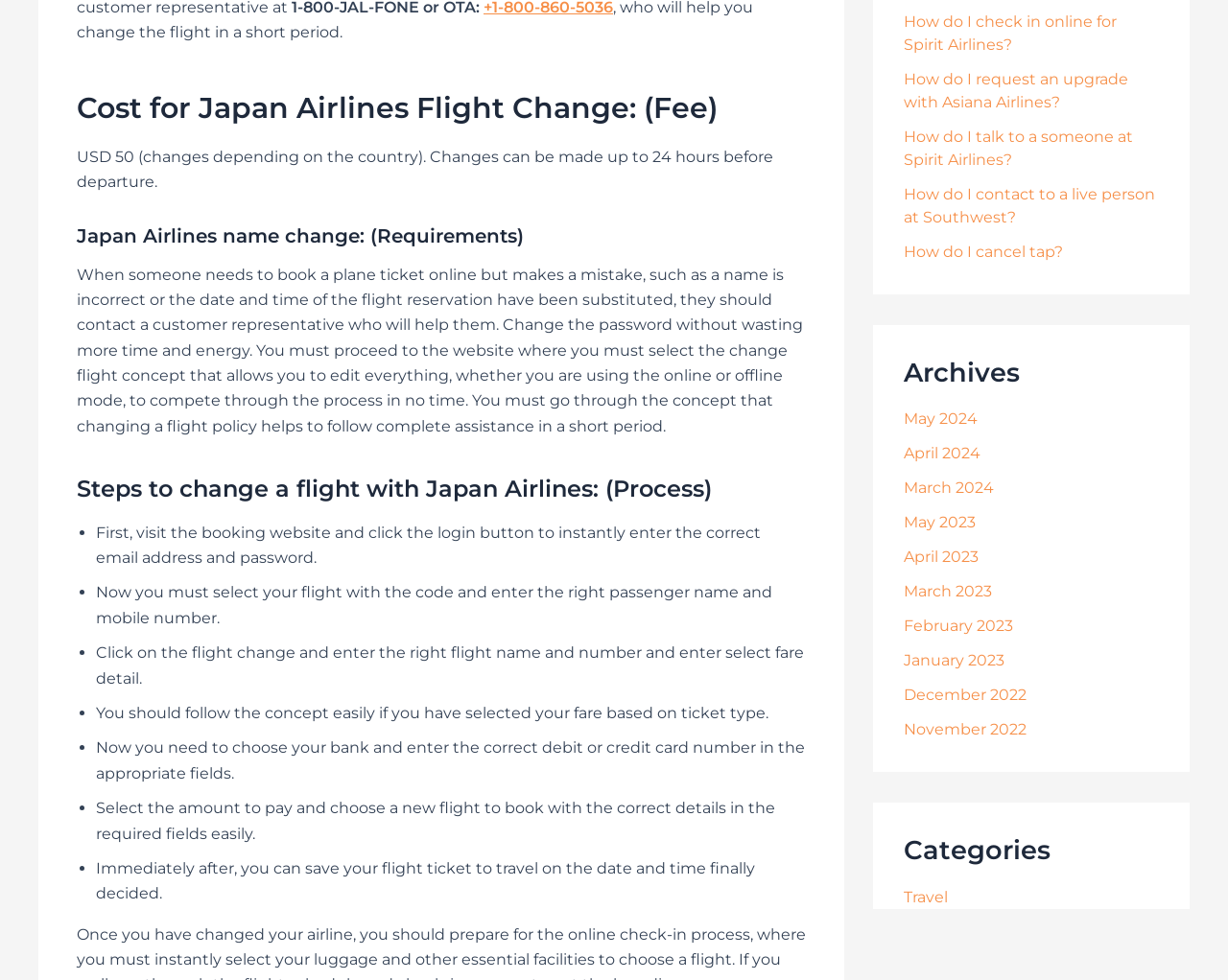Provide the bounding box coordinates in the format (top-left x, top-left y, bottom-right x, bottom-right y). All values are floating point numbers between 0 and 1. Determine the bounding box coordinate of the UI element described as: November 2022

[0.736, 0.735, 0.836, 0.754]